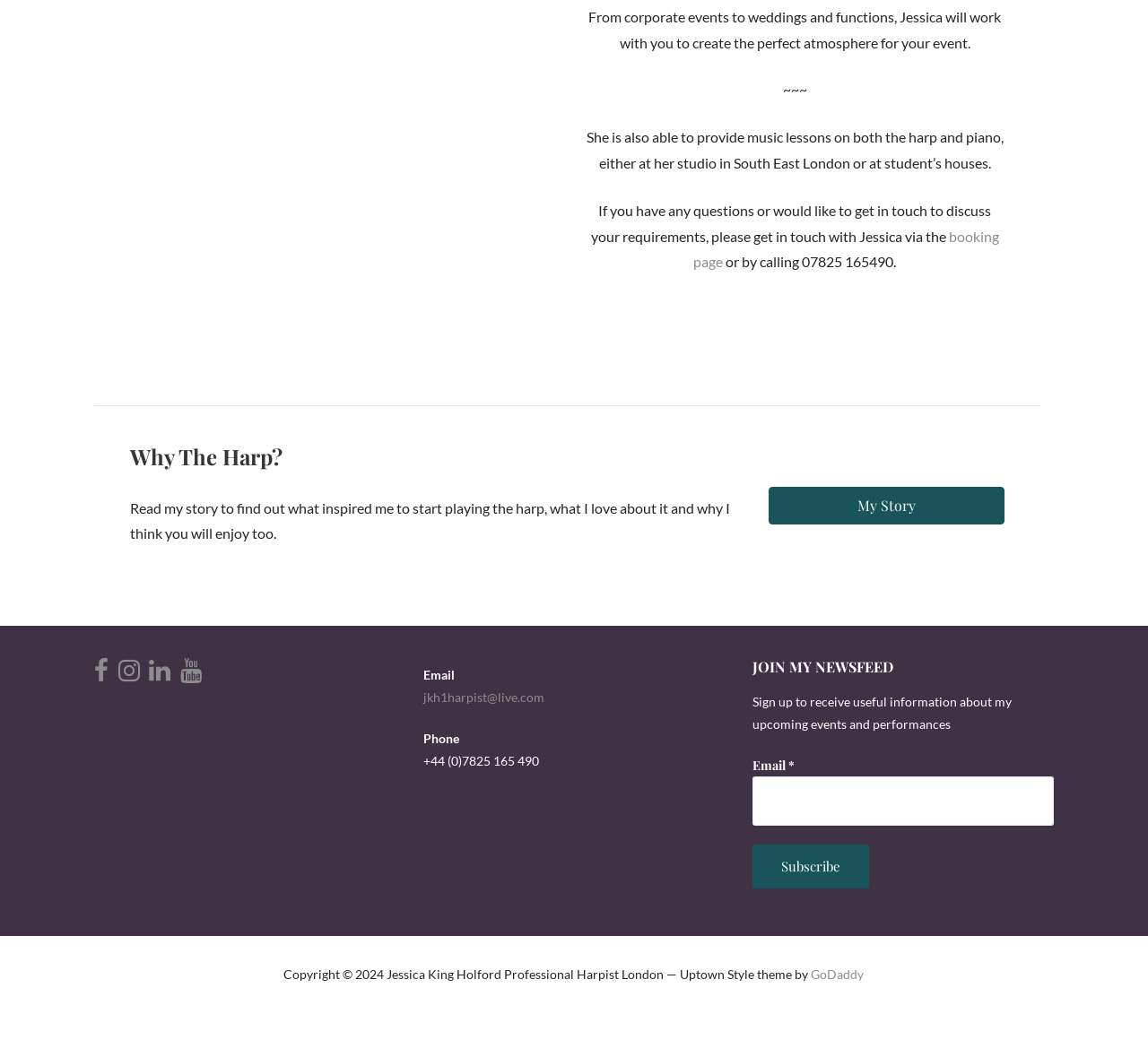Determine the bounding box coordinates of the clickable element to complete this instruction: "Click the 'Subscribe' button". Provide the coordinates in the format of four float numbers between 0 and 1, [left, top, right, bottom].

[0.655, 0.812, 0.757, 0.854]